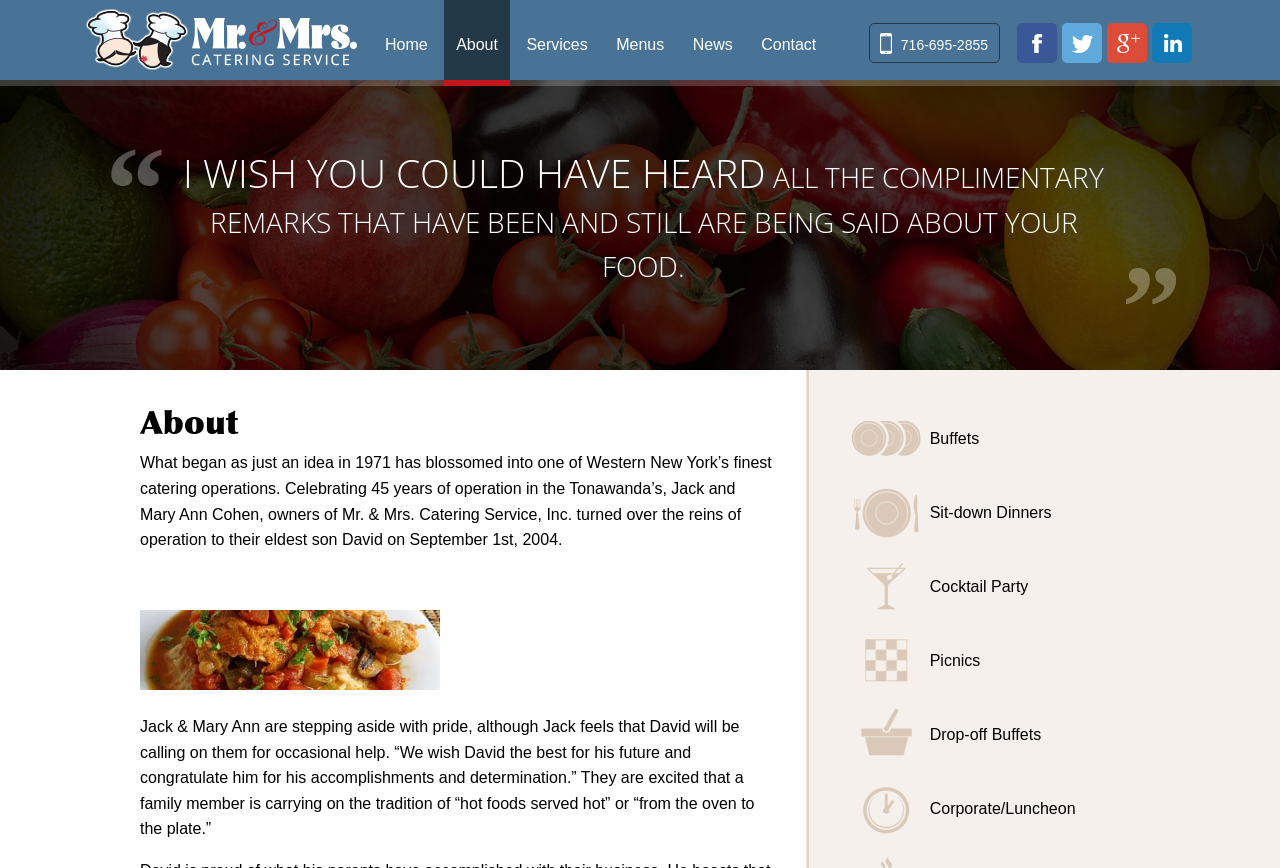Highlight the bounding box coordinates of the element that should be clicked to carry out the following instruction: "Go to the About page". The coordinates must be given as four float numbers ranging from 0 to 1, i.e., [left, top, right, bottom].

[0.347, 0.0, 0.398, 0.1]